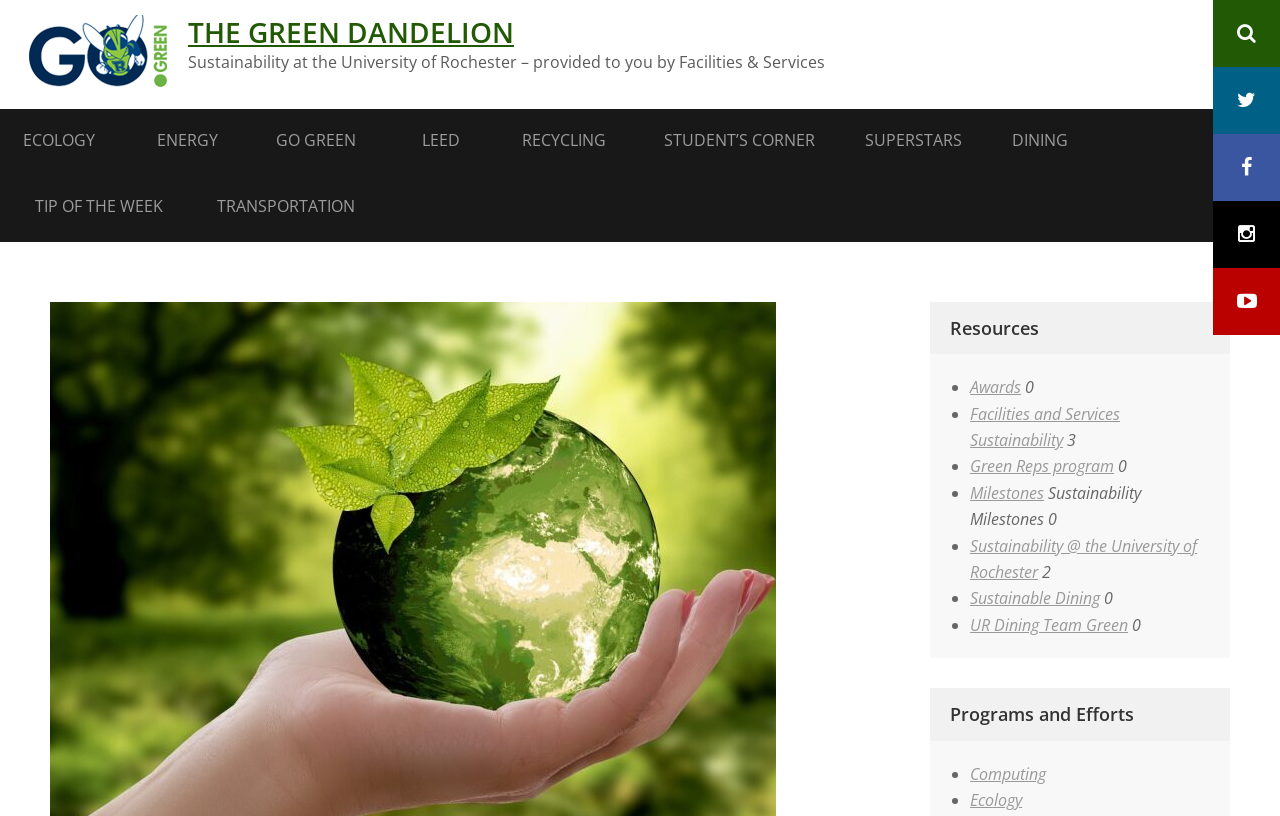Show the bounding box coordinates for the HTML element described as: "What Is Local Area Network?".

None